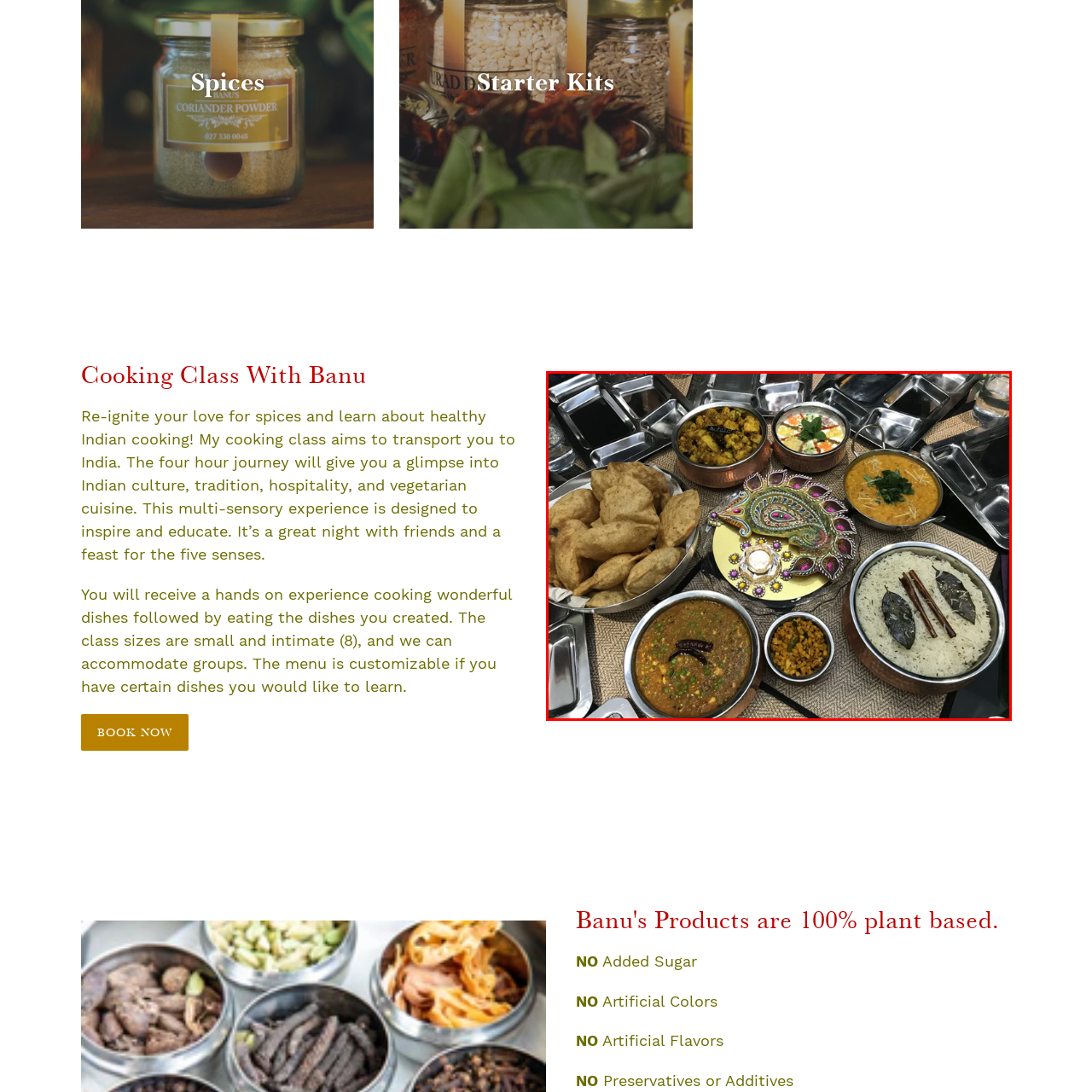What is the purpose of the smaller bowls?
Inspect the image within the red bounding box and answer concisely using one word or a short phrase.

To enhance the dining experience